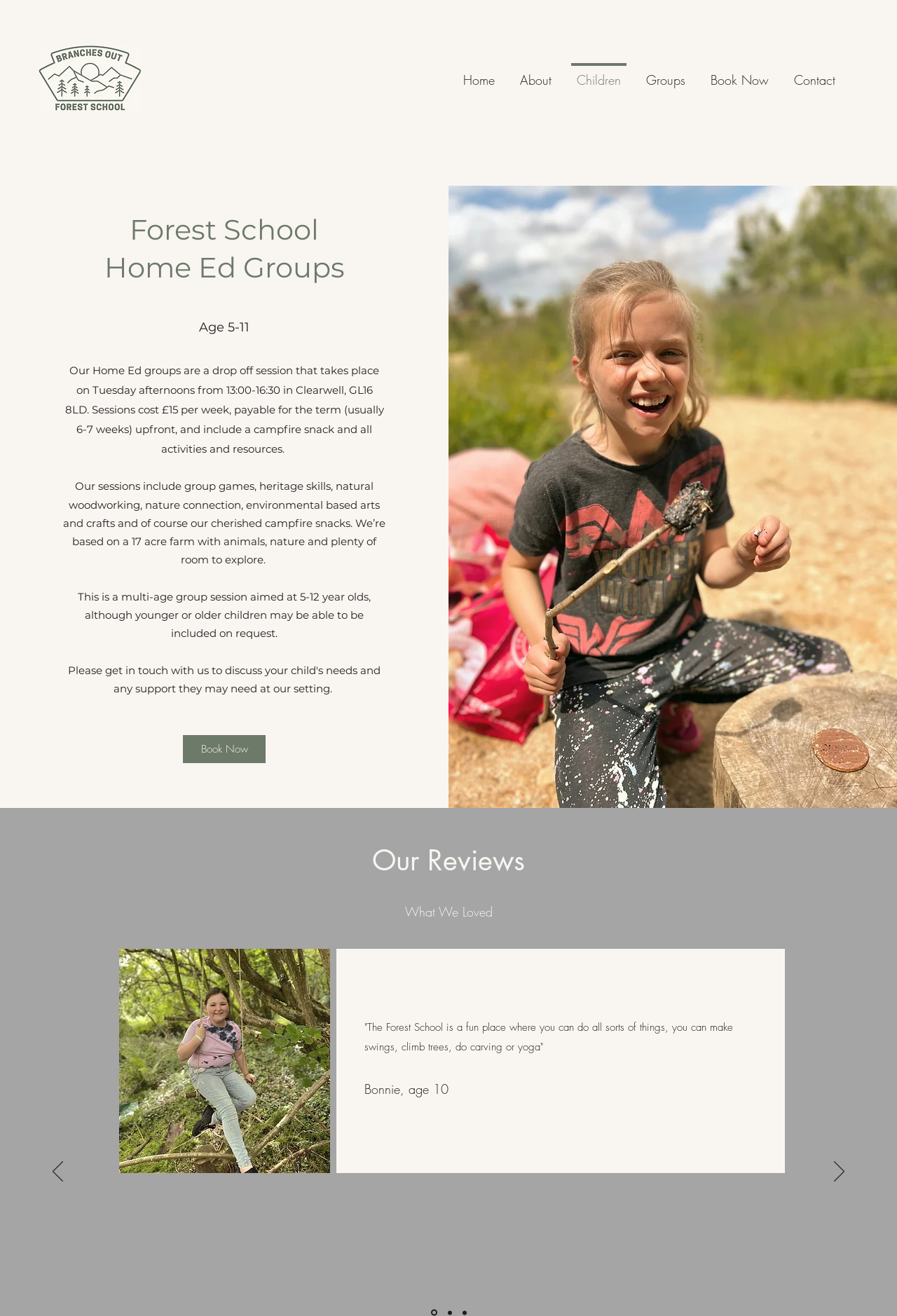Please determine the headline of the webpage and provide its content.

Forest School
Home Ed Groups